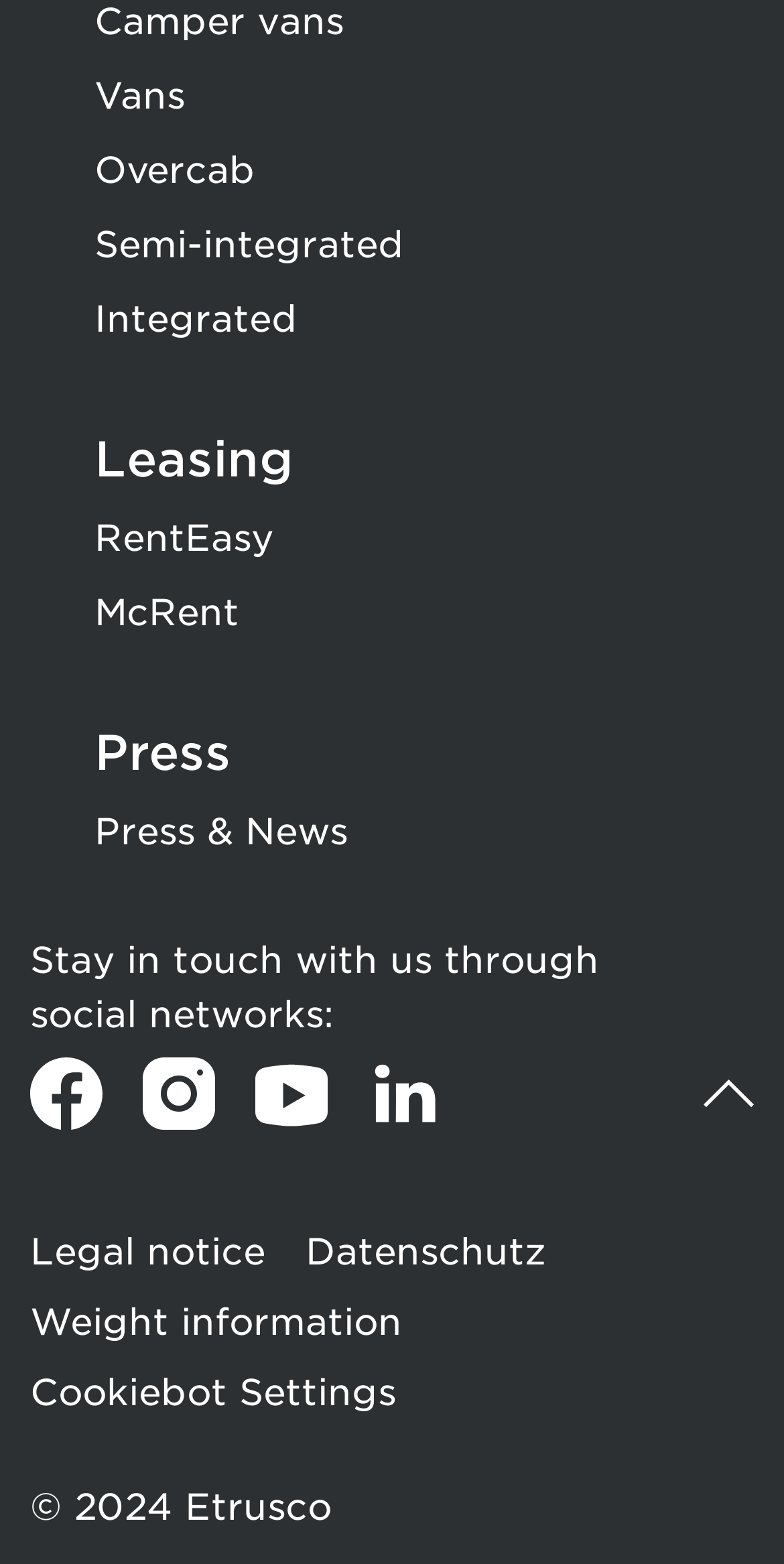What is the purpose of the 'Back to top' link?
Look at the image and provide a detailed response to the question.

The 'Back to top' link is usually used to allow users to quickly scroll back to the top of the webpage, especially when they have scrolled down to the bottom of the page. This link is often used for convenience and to improve user experience.